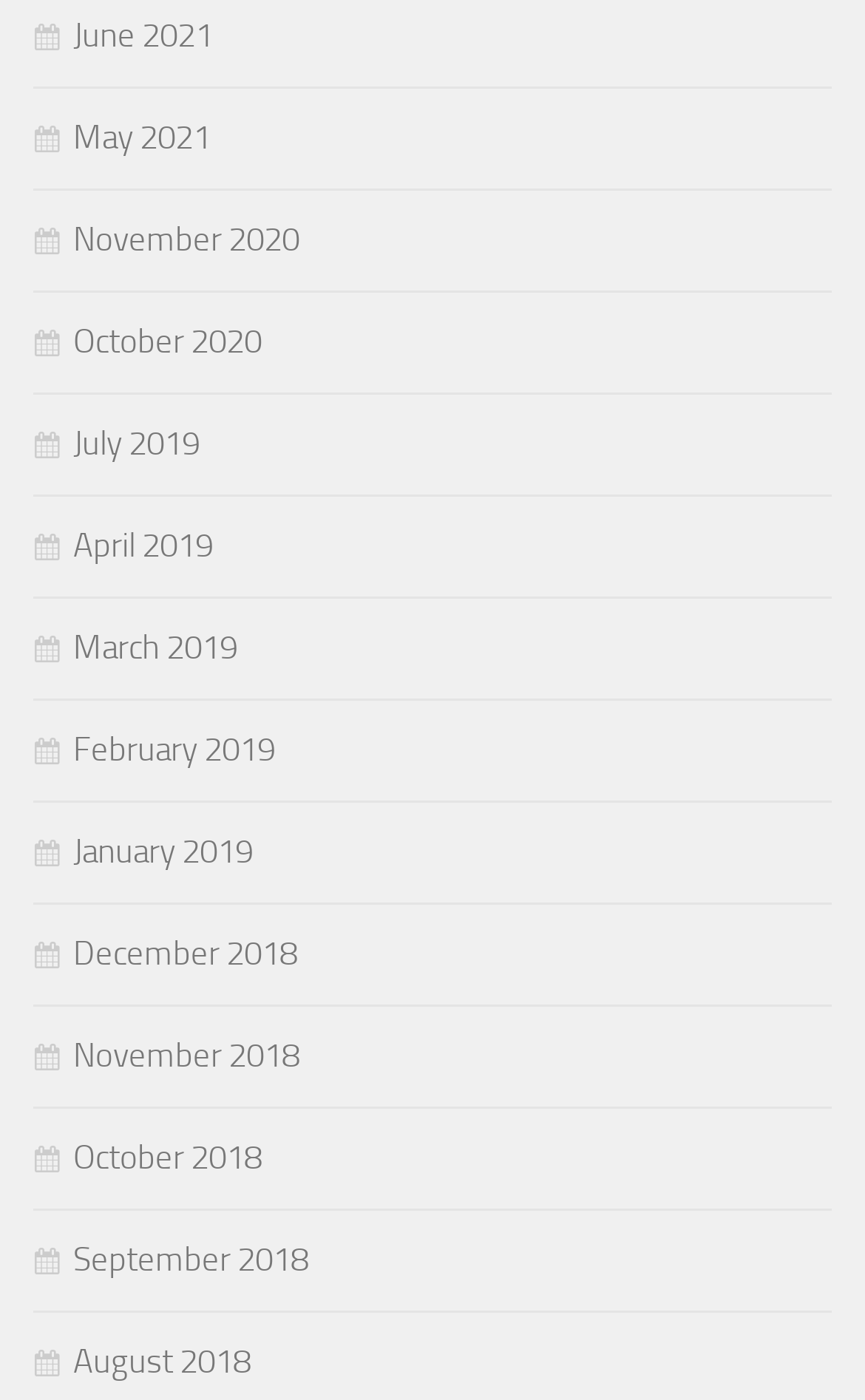Provide a single word or phrase answer to the question: 
What is the earliest month listed?

August 2018